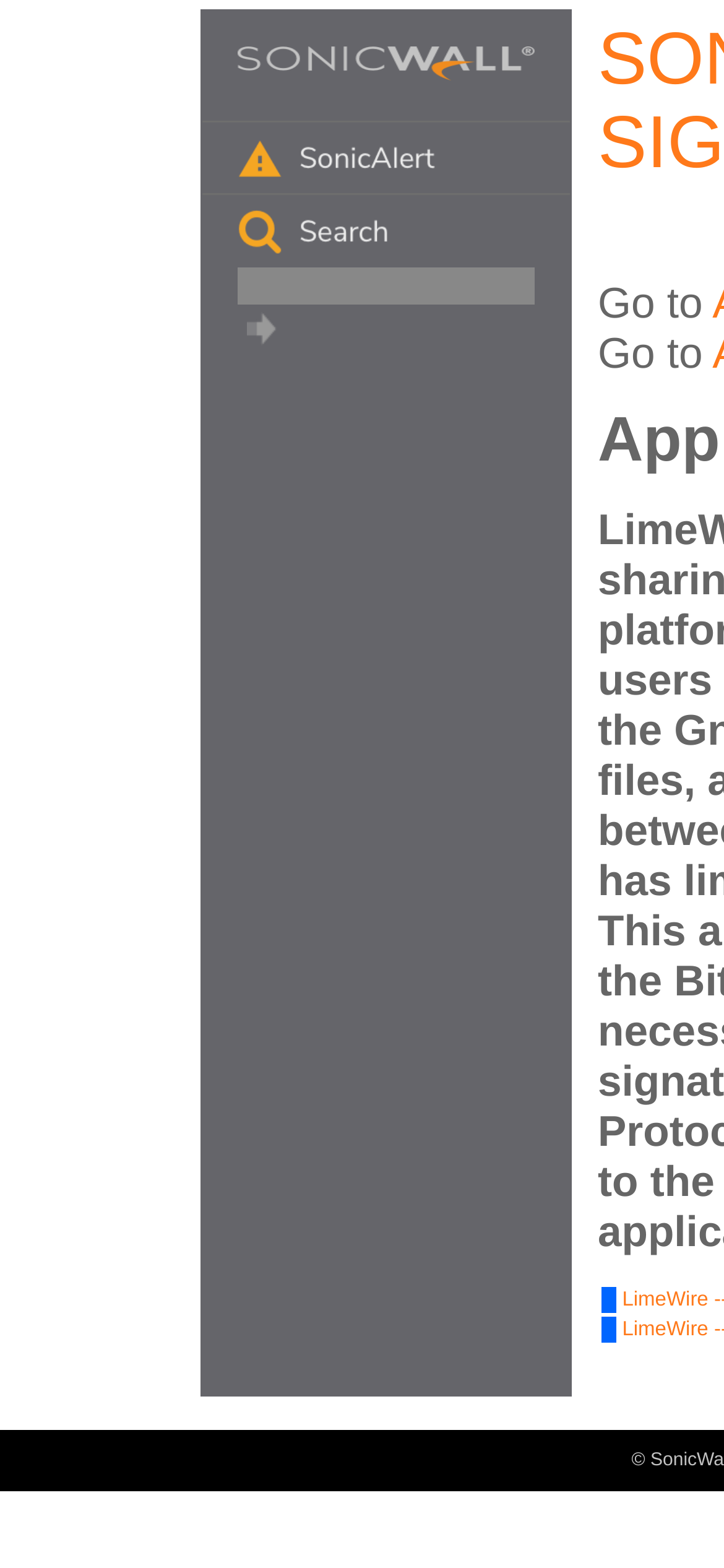What is the purpose of the textbox in the search section?
From the image, provide a succinct answer in one word or a short phrase.

to input search query